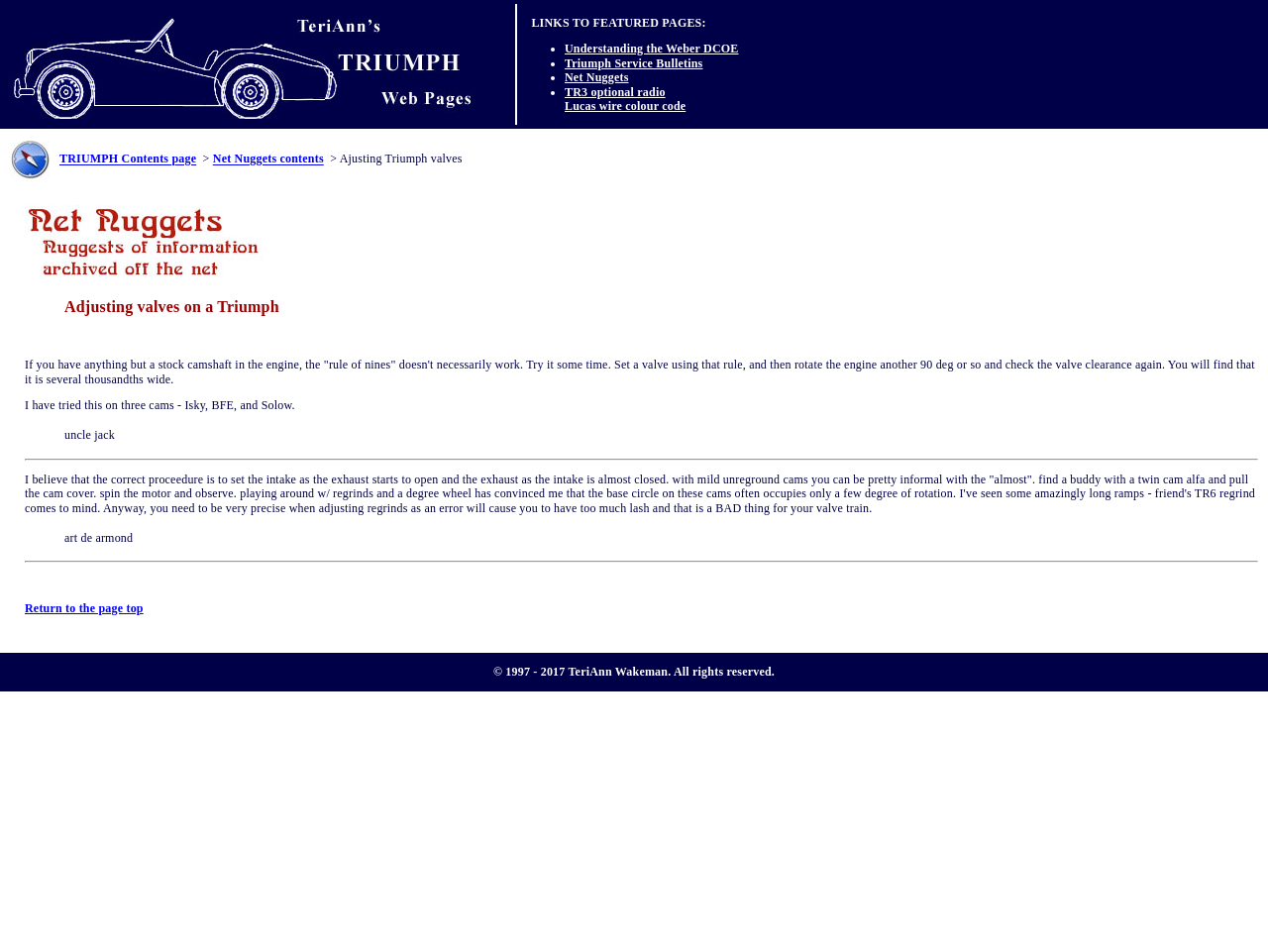Please identify the bounding box coordinates of the element's region that needs to be clicked to fulfill the following instruction: "Click the link to Understanding the Weber DCOE". The bounding box coordinates should consist of four float numbers between 0 and 1, i.e., [left, top, right, bottom].

[0.445, 0.044, 0.582, 0.059]